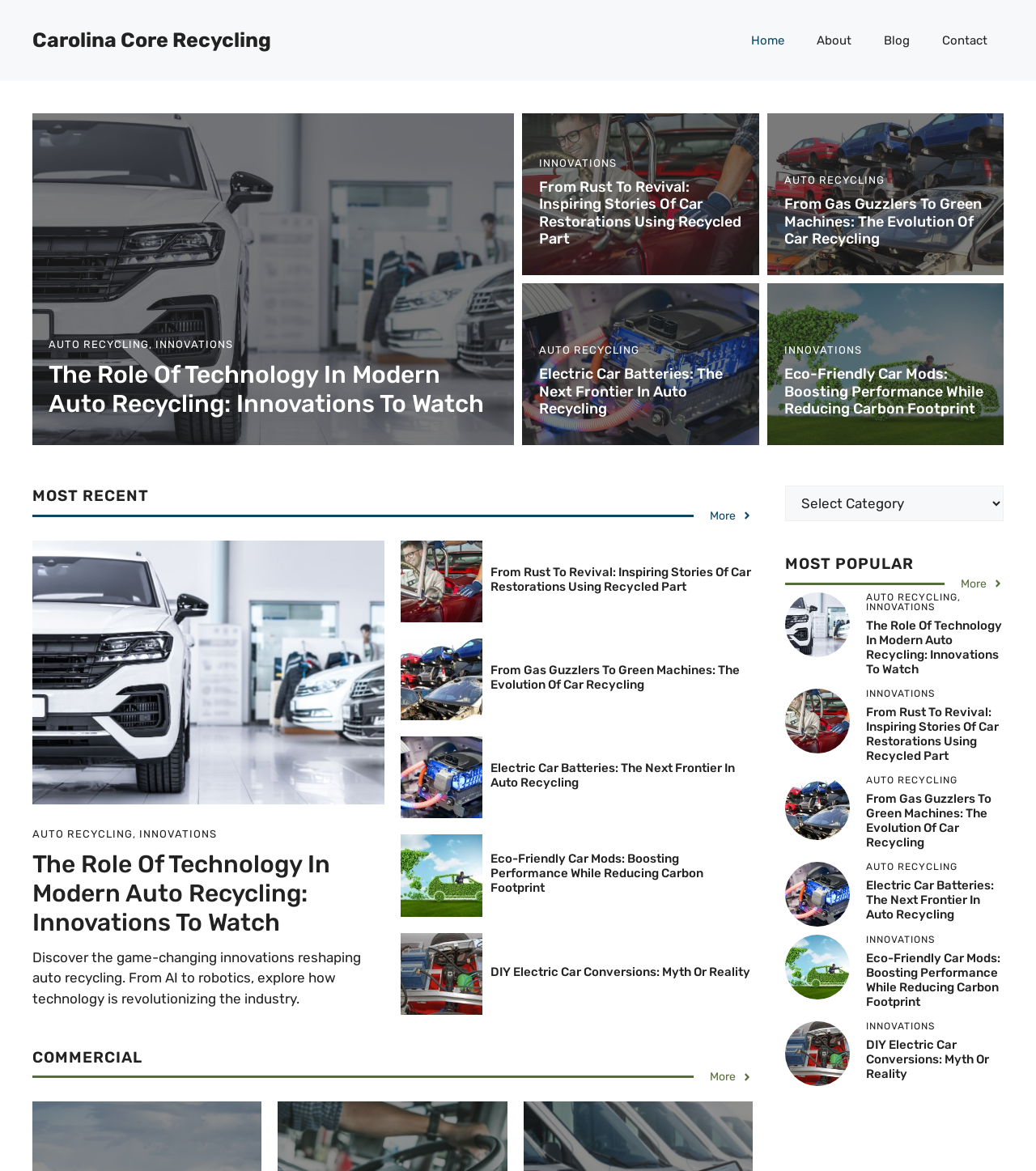Predict the bounding box coordinates of the UI element that matches this description: "Contact". The coordinates should be in the format [left, top, right, bottom] with each value between 0 and 1.

[0.894, 0.014, 0.969, 0.055]